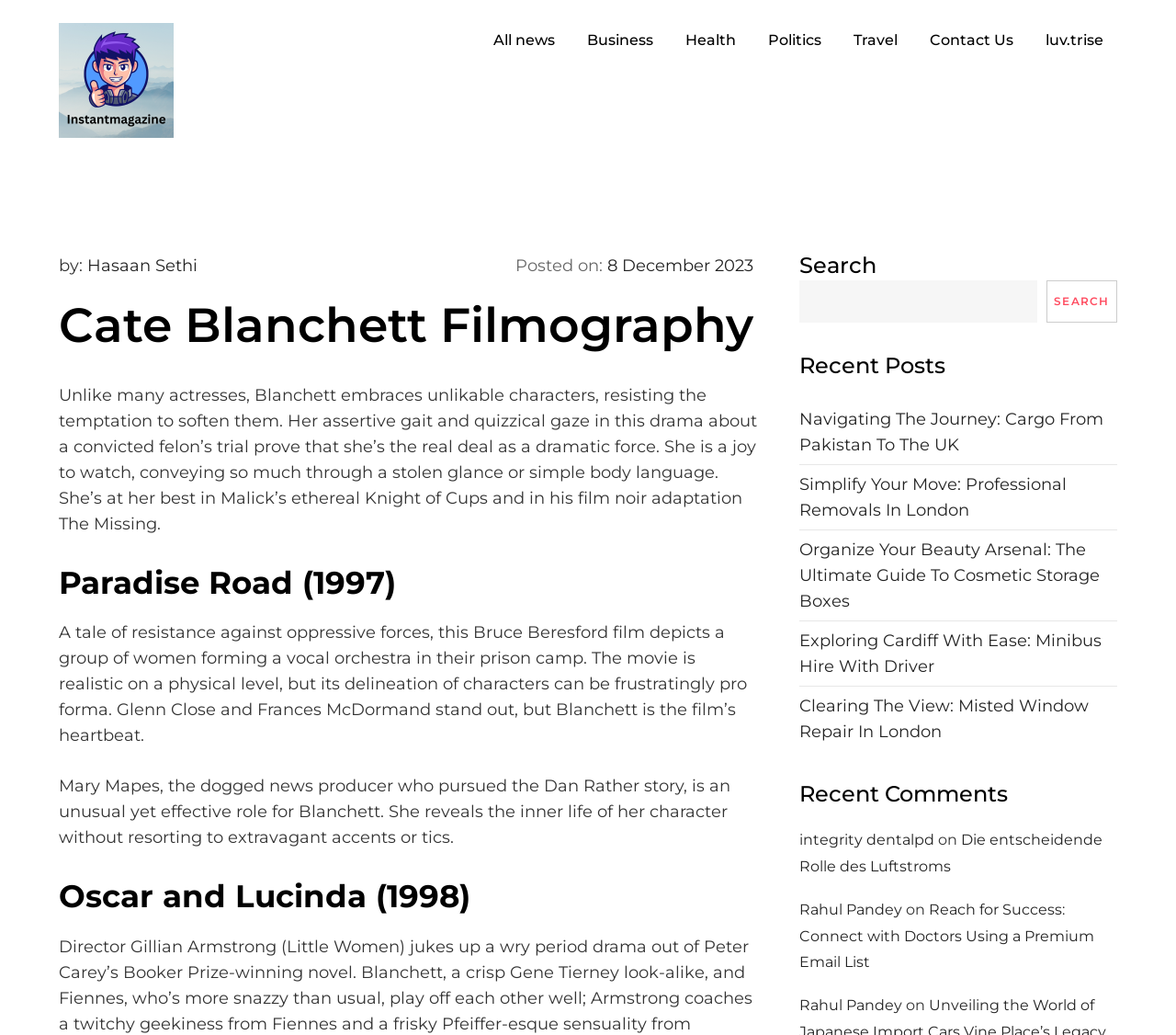Answer the following query concisely with a single word or phrase:
How many recent posts are listed on the webpage?

5